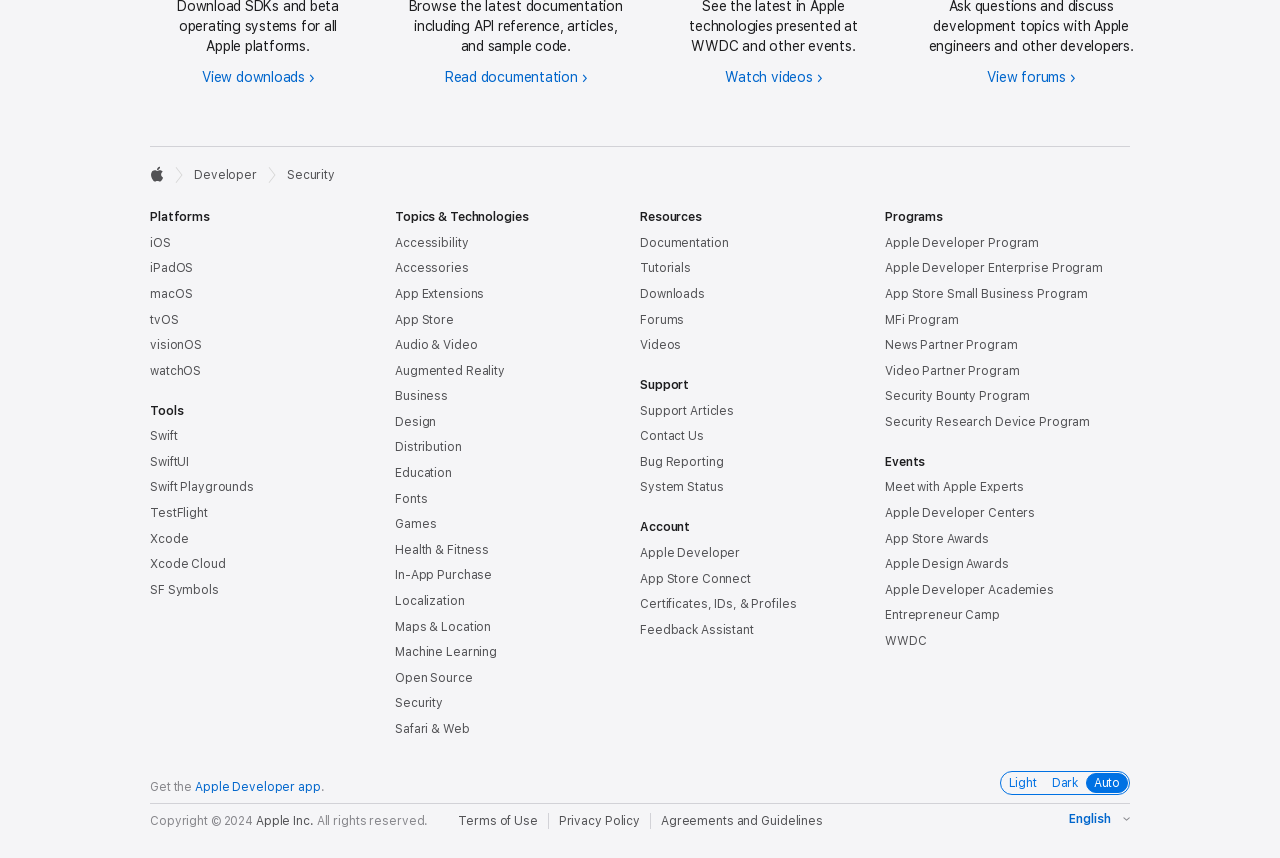How many programs are listed?
Answer the question based on the image using a single word or a brief phrase.

8